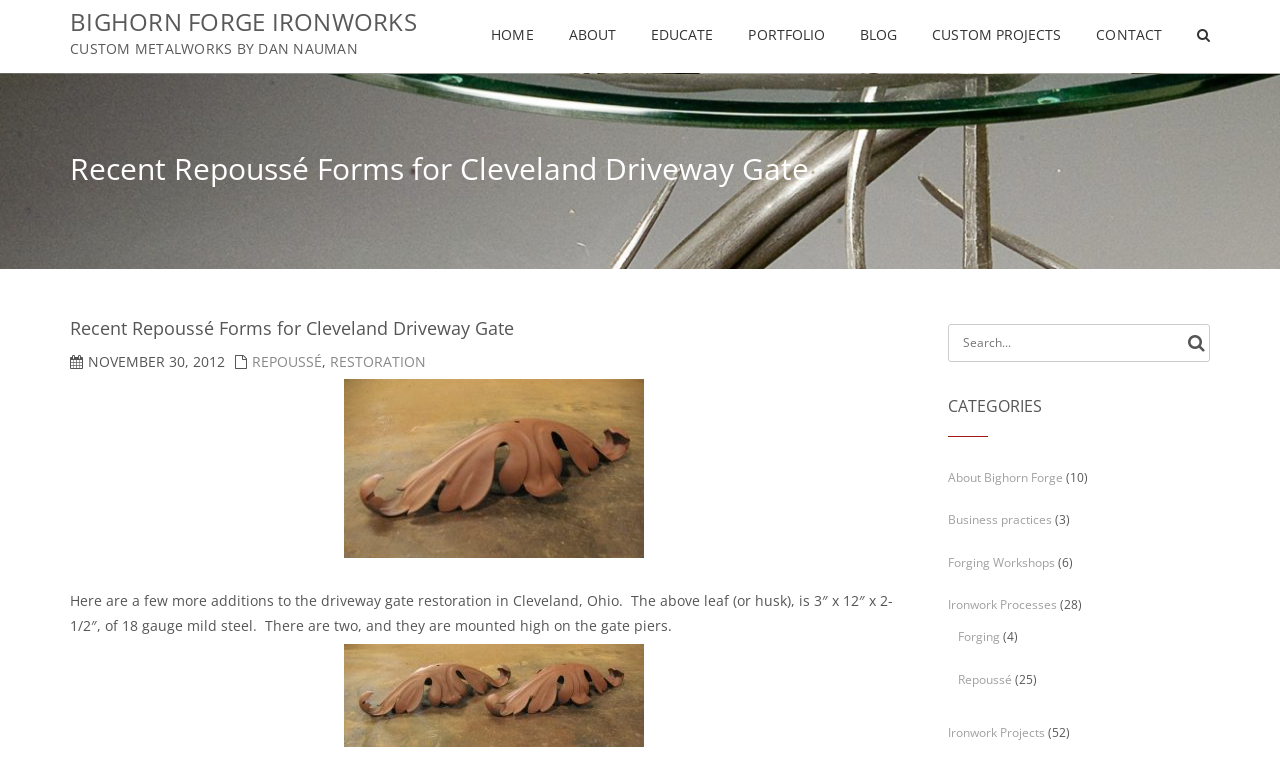Determine the main headline of the webpage and provide its text.

BIGHORN FORGE IRONWORKS